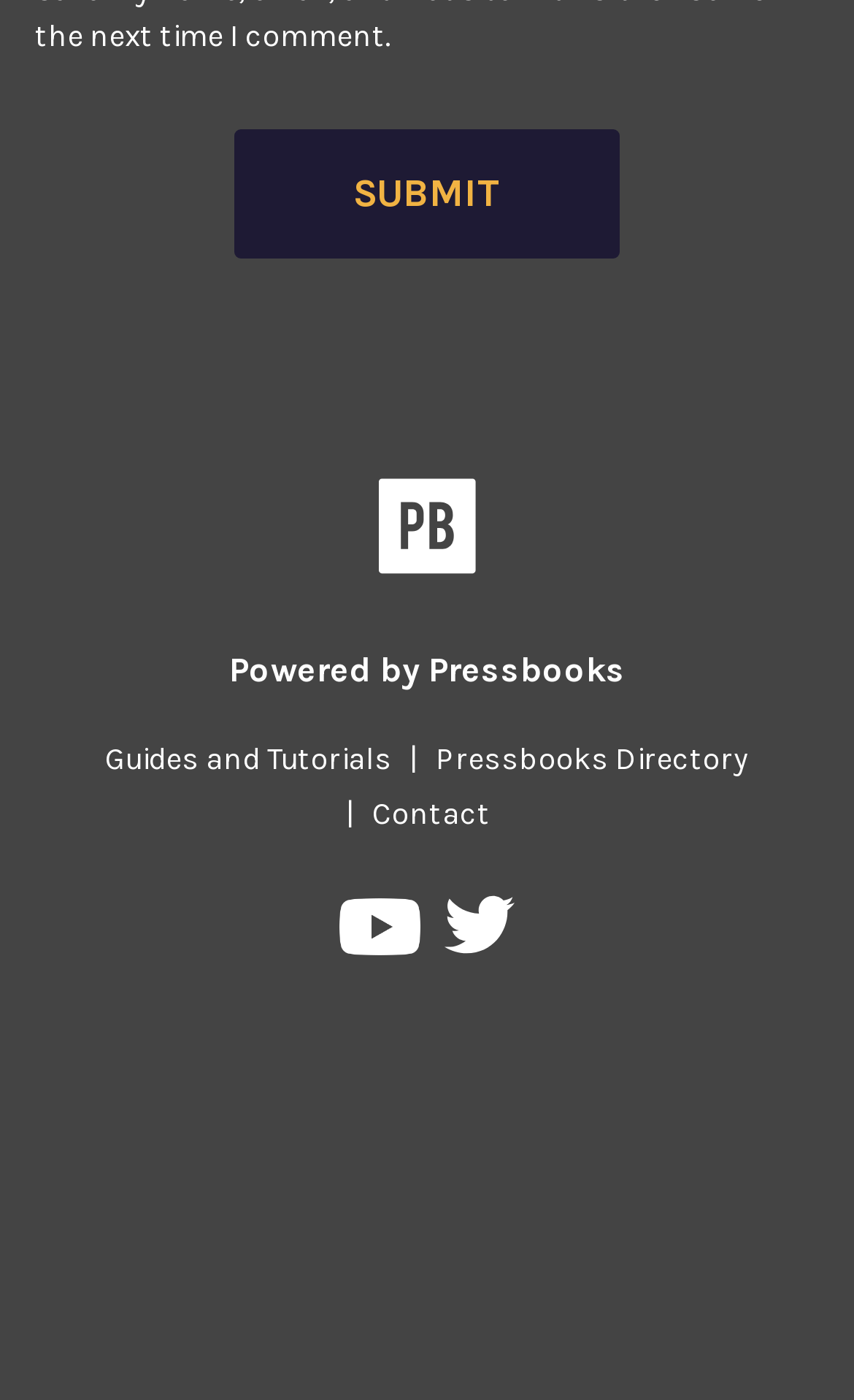Please indicate the bounding box coordinates for the clickable area to complete the following task: "Visit the Pressbooks homepage". The coordinates should be specified as four float numbers between 0 and 1, i.e., [left, top, right, bottom].

[0.442, 0.342, 0.558, 0.423]